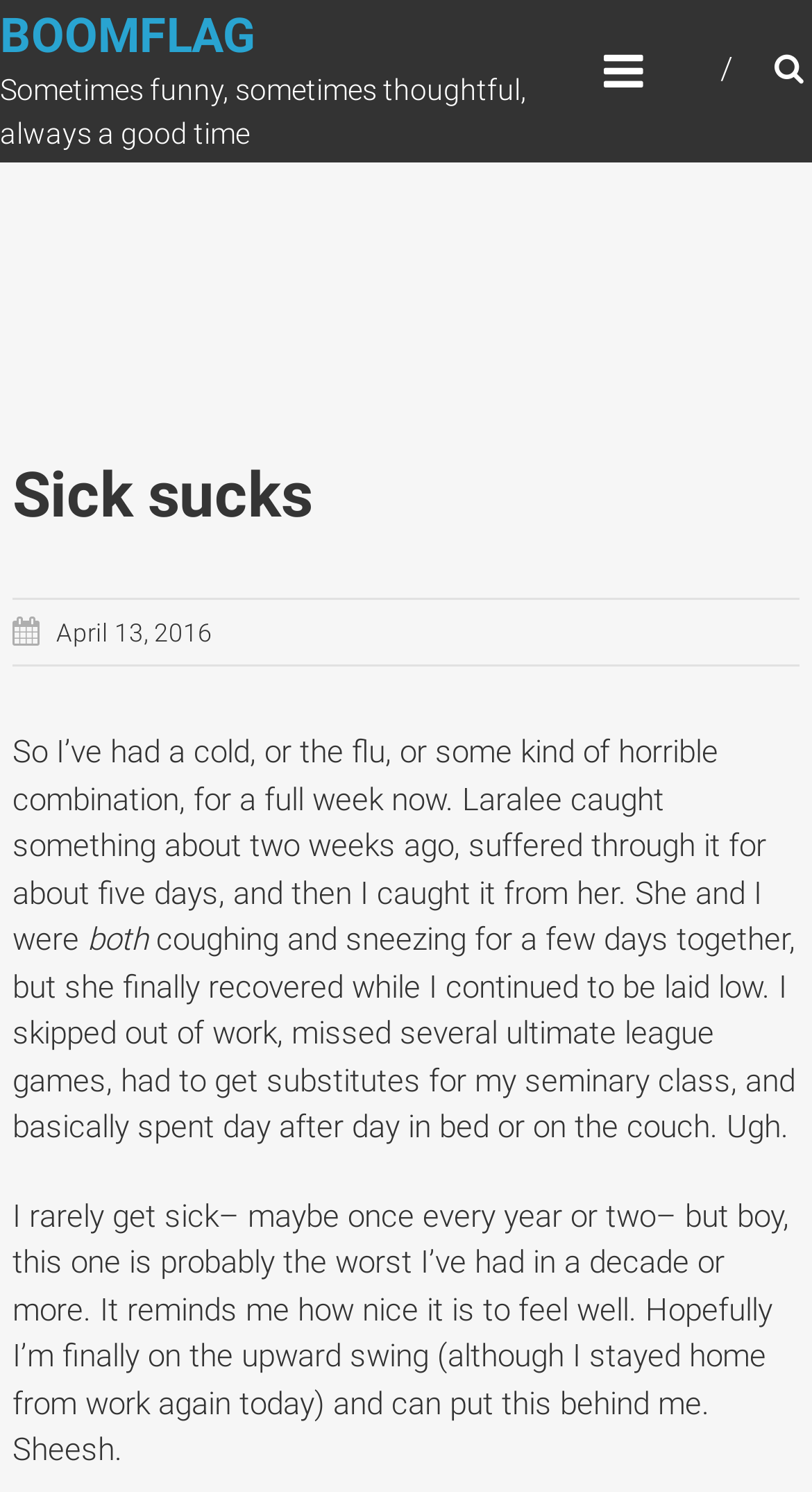What did the author miss due to their illness?
Based on the screenshot, provide your answer in one word or phrase.

Work and ultimate league games